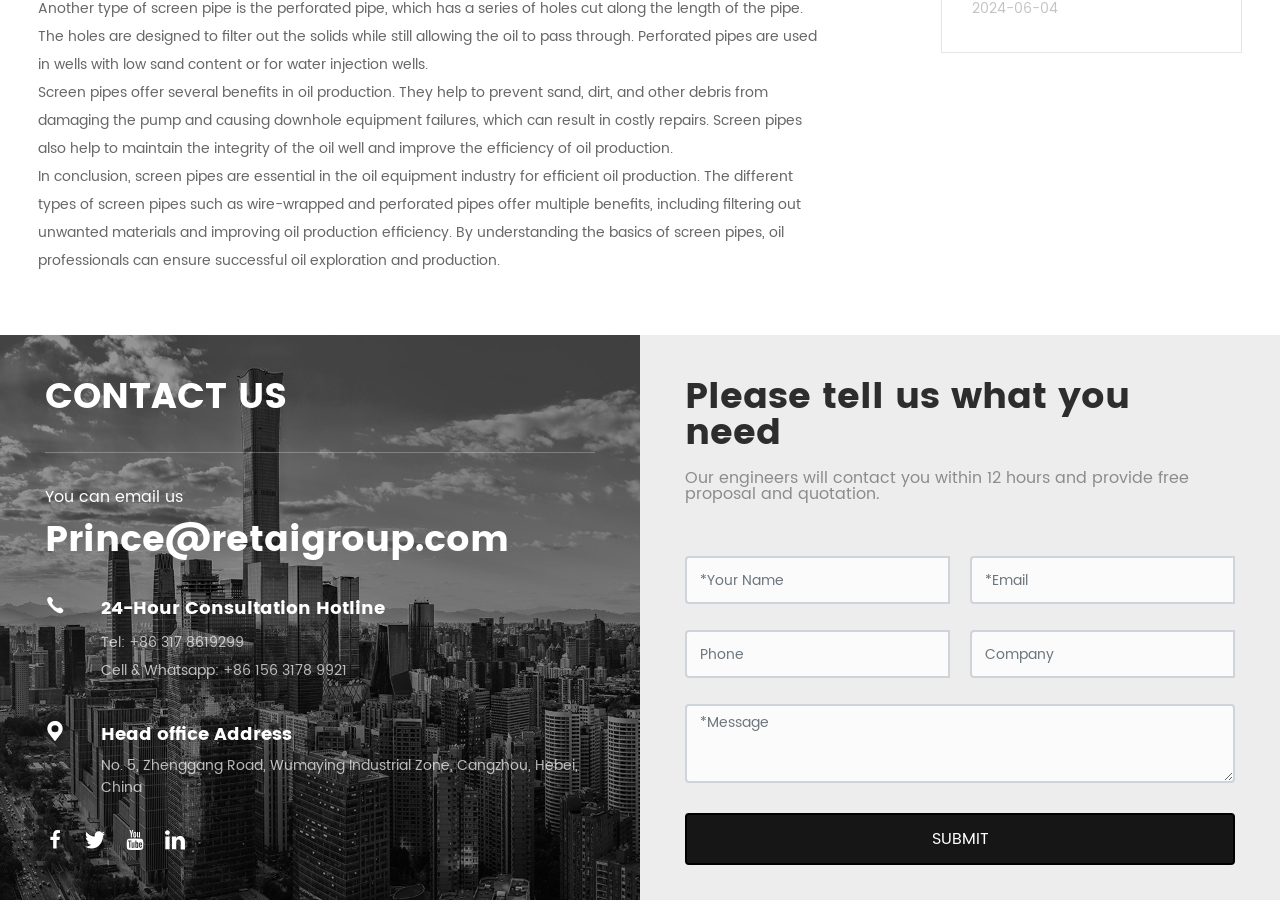Using the image as a reference, answer the following question in as much detail as possible:
How can I contact the company for a consultation?

The webpage provides a 24-Hour Consultation Hotline number (+86 317 8619299) and an email address (Prince@retaigroup.com) to contact the company for a consultation.